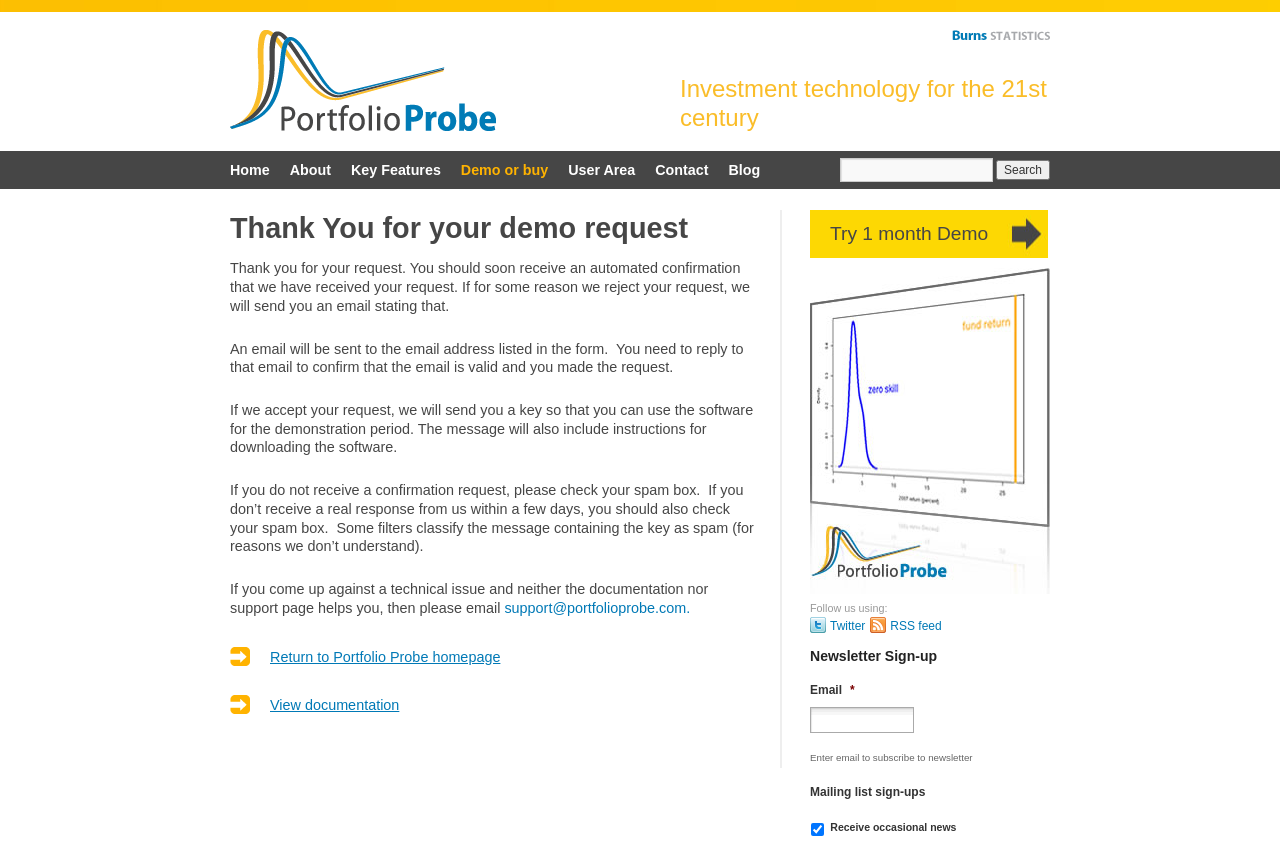Determine the bounding box coordinates of the area to click in order to meet this instruction: "Try 1 month Demo".

[0.633, 0.248, 0.819, 0.305]